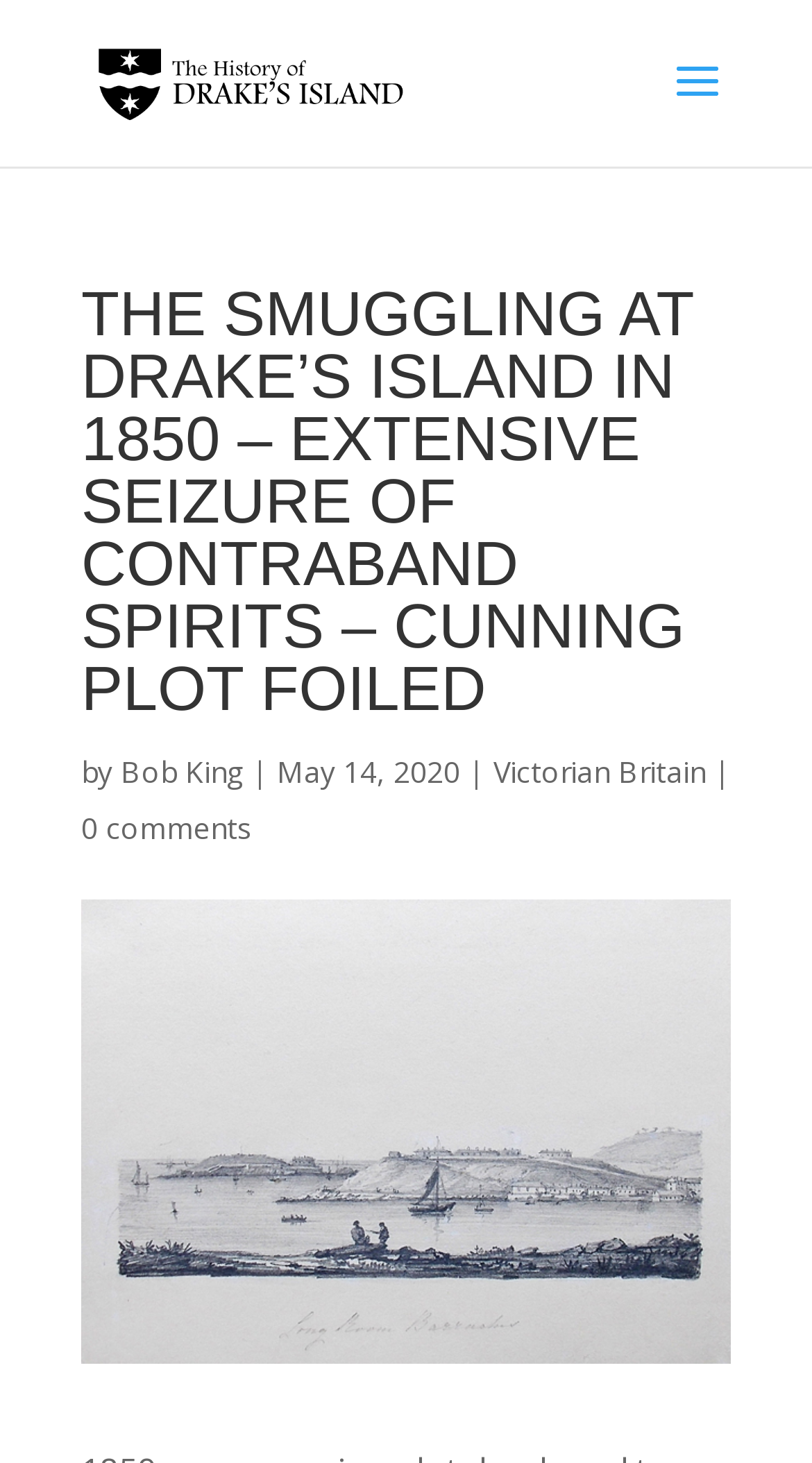Who wrote the article?
Answer the question with as much detail as possible.

The author of the article can be found by looking at the text next to the 'by' keyword, which is 'Bob King'.